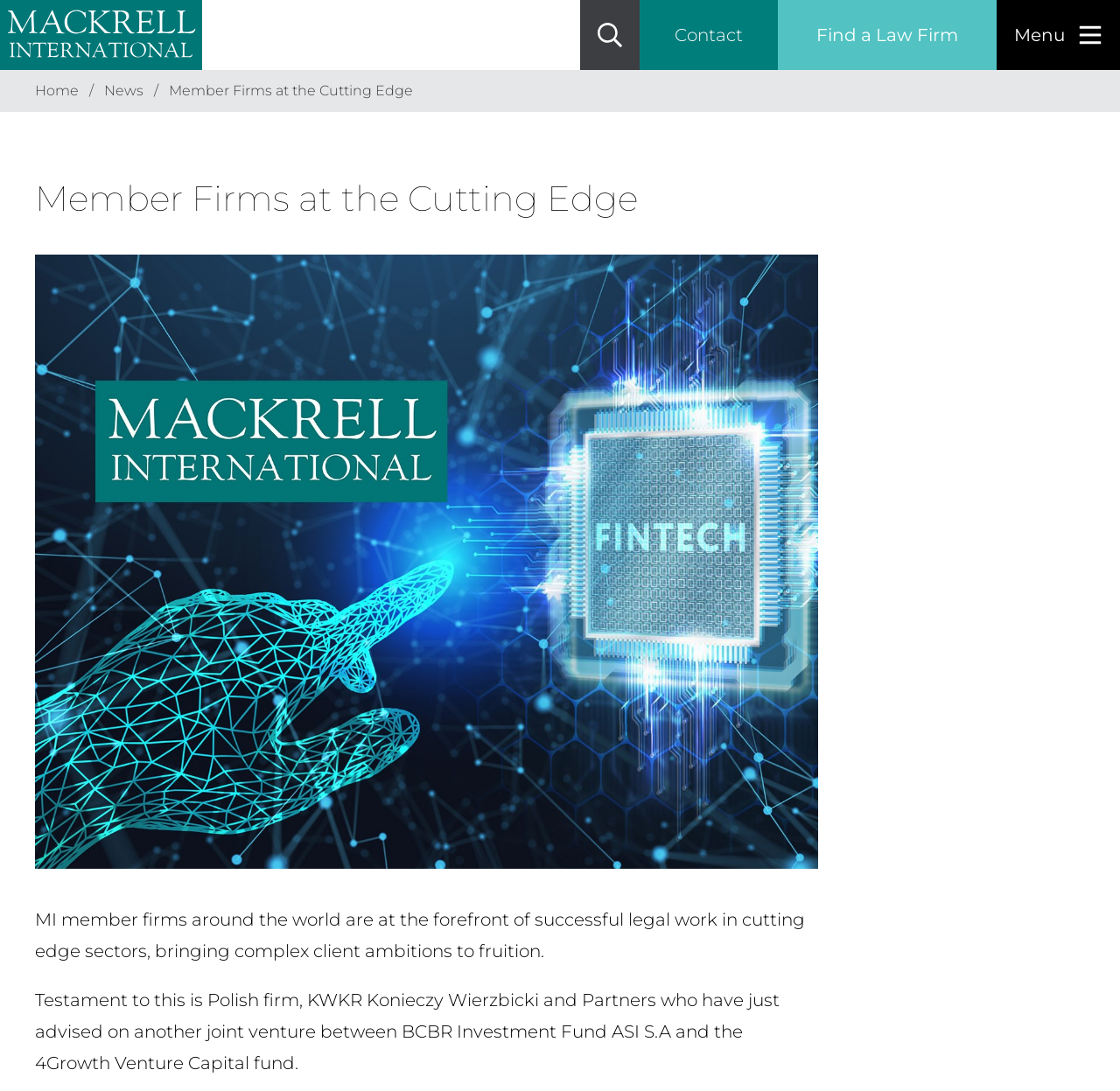Identify the bounding box coordinates of the clickable section necessary to follow the following instruction: "Click the Find a Law Firm button". The coordinates should be presented as four float numbers from 0 to 1, i.e., [left, top, right, bottom].

[0.695, 0.0, 0.89, 0.064]